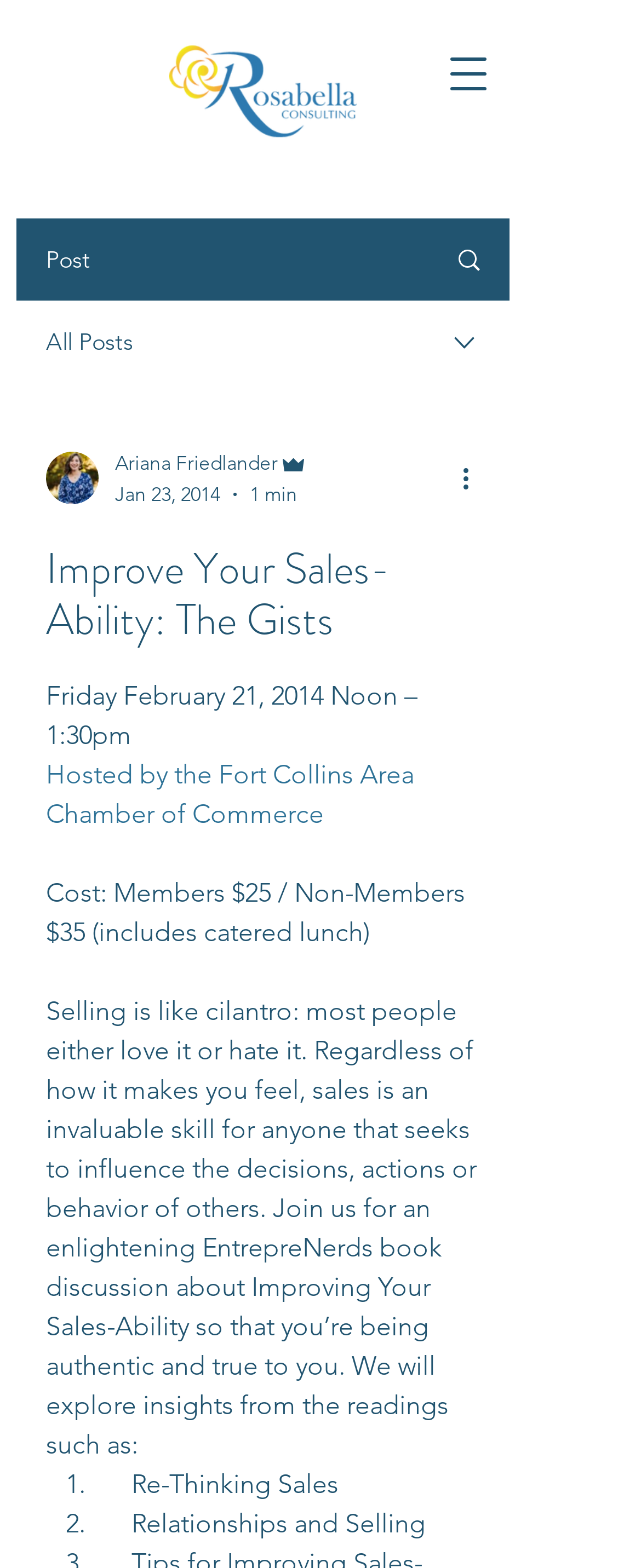Generate a detailed explanation of the webpage's features and information.

The webpage appears to be an event page for a book discussion titled "Improve Your Sales-Ability: The Gists" hosted by the Fort Collins Area Chamber of Commerce. 

At the top left corner, there is a logo of Rosabella with a transparent background. Next to it, there are three navigation links: "Post", "All Posts", and a dropdown menu with a combobox. 

Below the navigation links, there is a section with the writer's picture and their name, Ariana Friedlander, with an "Admin" label. The date "Jan 23, 2014" and a time duration "1 min" are also displayed in this section. 

On the right side of this section, there is a "More actions" button. 

The main content of the page starts with a heading "Improve Your Sales-Ability: The Gists" followed by the event details, including the date, time, and cost. 

Below the event details, there is a descriptive text about the book discussion, which explains the importance of sales skills and what the discussion will cover. 

The text is divided into sections with numbered list markers, highlighting key points such as "Re-Thinking Sales" and "Relationships and Selling".